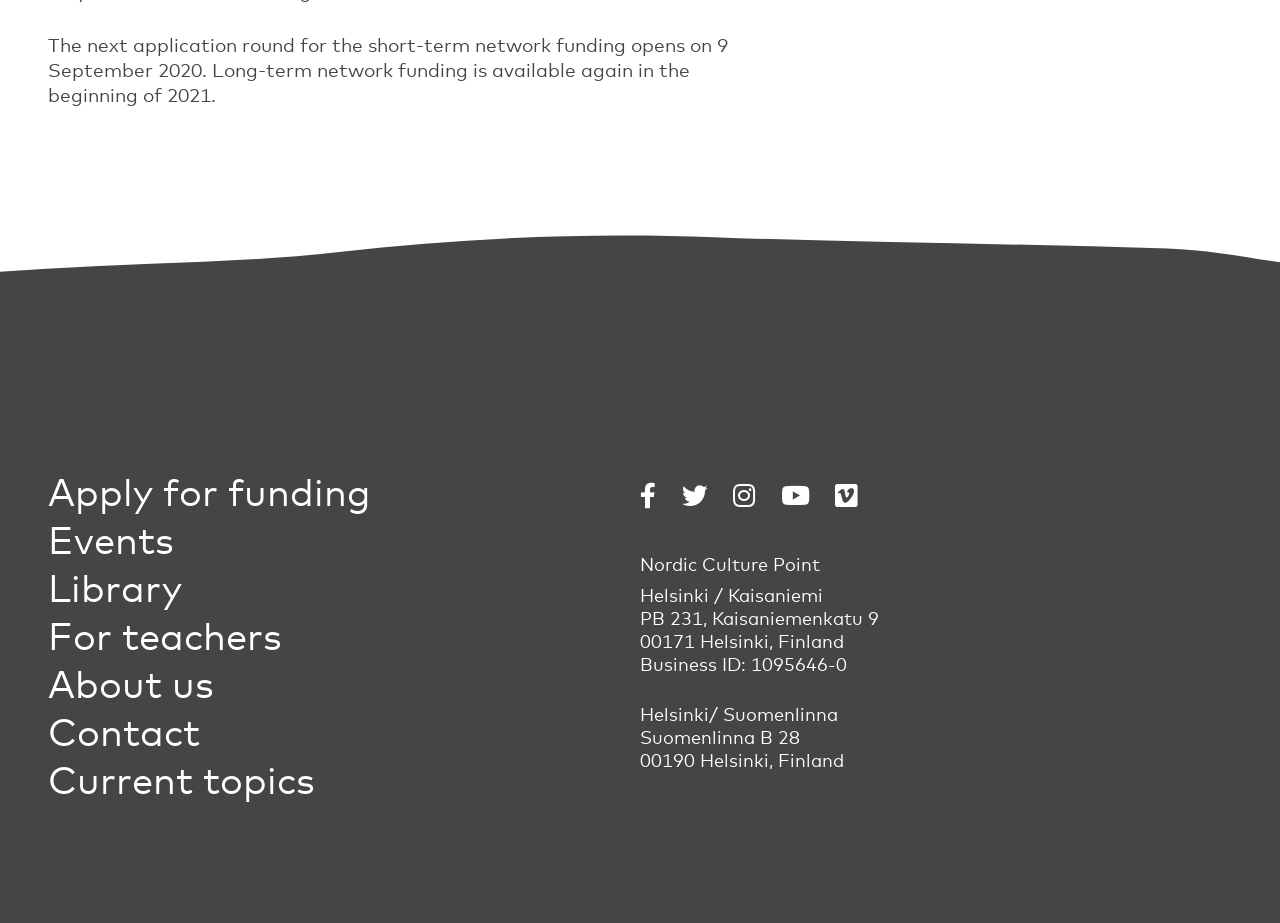Locate the bounding box coordinates of the item that should be clicked to fulfill the instruction: "Apply for funding".

[0.038, 0.507, 0.319, 0.559]